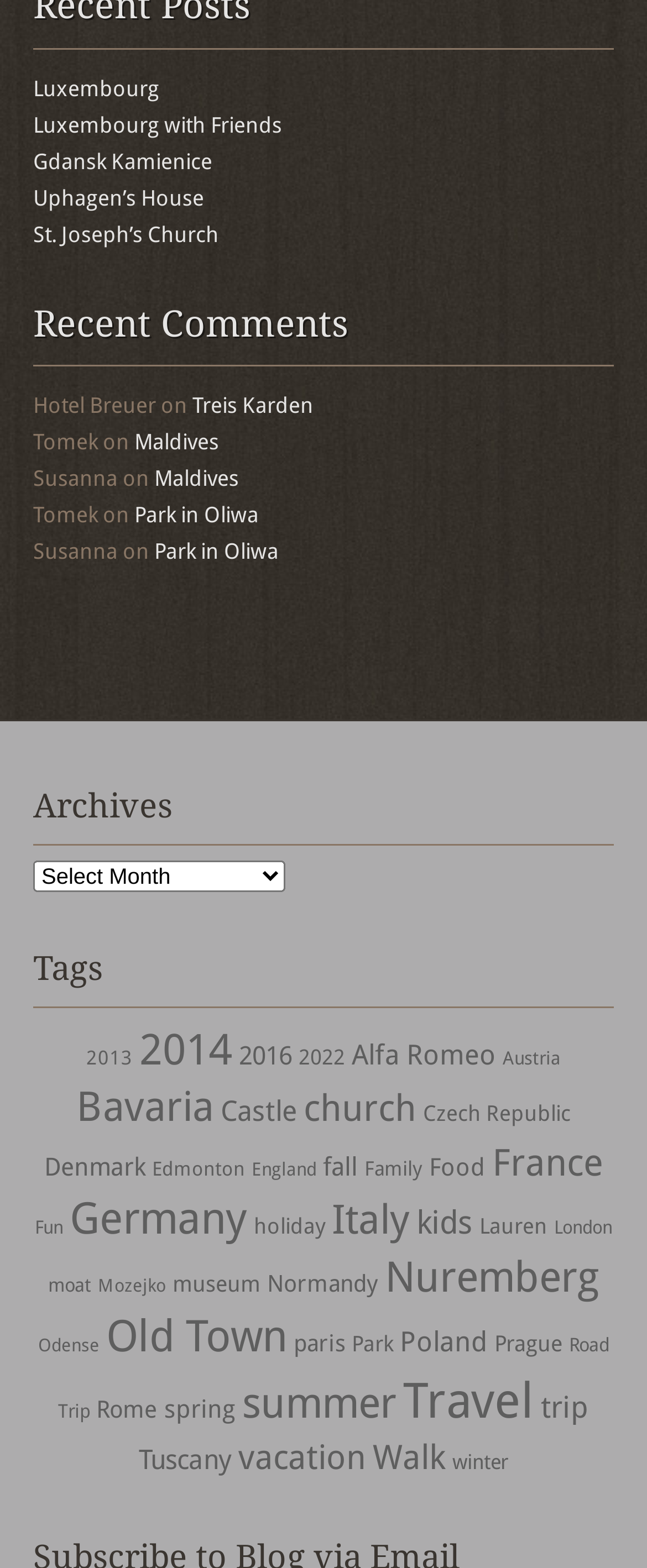How many items are there in the 'summer' category?
Use the screenshot to answer the question with a single word or phrase.

245